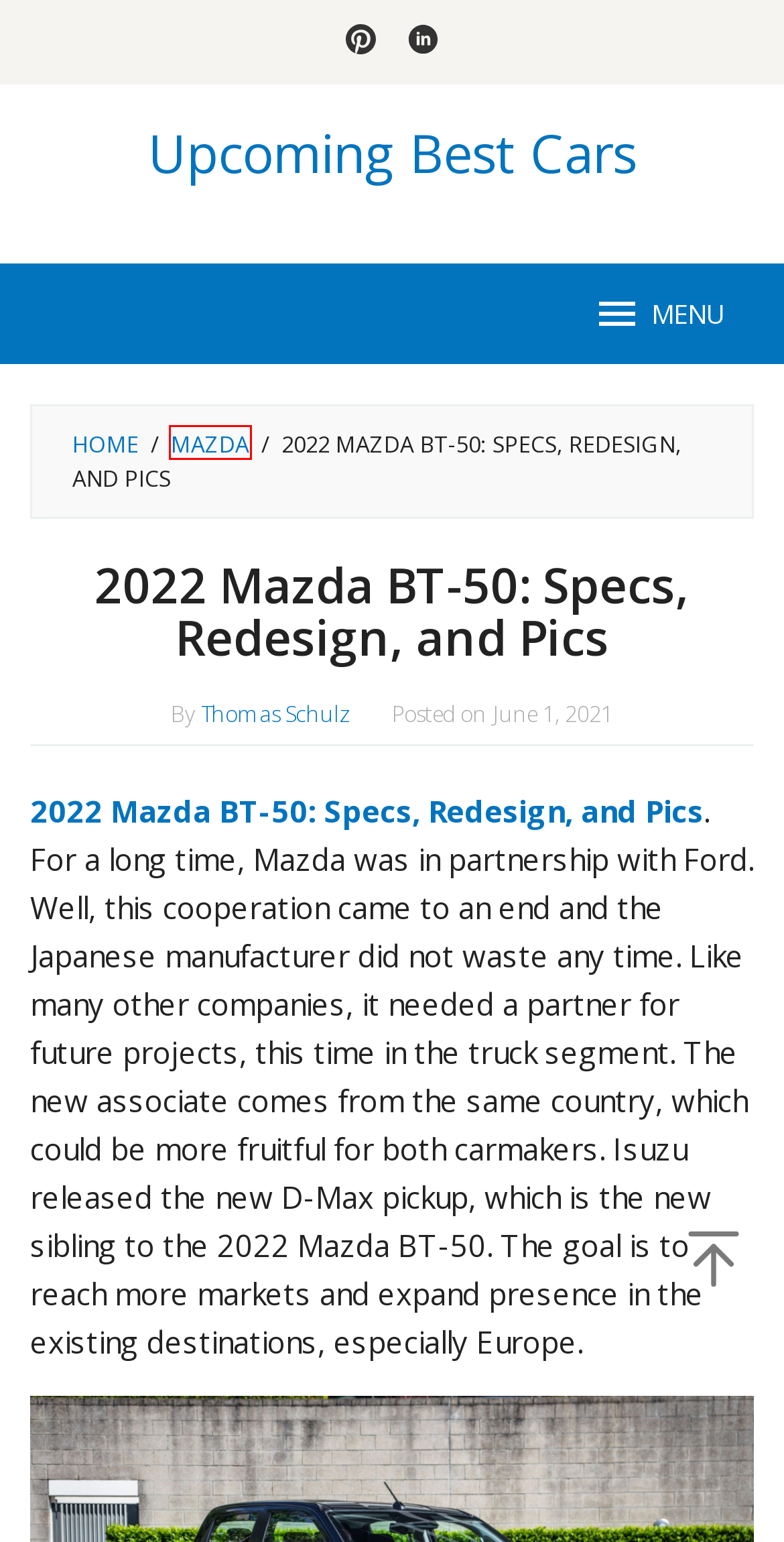Review the screenshot of a webpage that includes a red bounding box. Choose the most suitable webpage description that matches the new webpage after clicking the element within the red bounding box. Here are the candidates:
A. 2022 Mazda BT50 Interior | Upcoming Best Cars
B. 2022 Ford Courier Specs, Pics, Price, & Redesign
C. 2022 Mazda BT-50 Pictures | Upcoming Best Cars
D. 2022 Ram 3500: Redesign, Rumors, Specs, & Pics
E. 2022 Mazda BT50 Exterior | Upcoming Best Cars
F. Mazda | Upcoming Best Cars
G. 2022 Mazda CX-5 Redesign, Engines, Price, and Specs
H. The Upcoming Subaru Baja Truck Specs, Redesign and Price

F